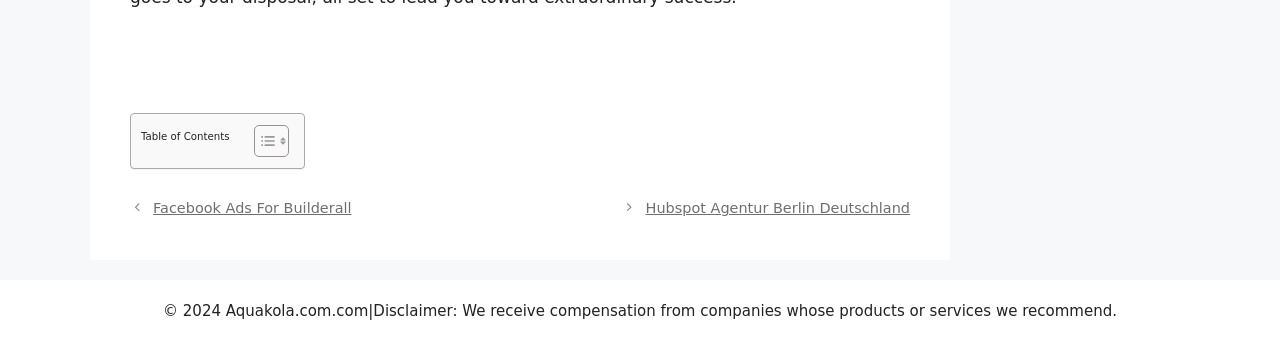Find the bounding box coordinates for the UI element whose description is: "Toggle". The coordinates should be four float numbers between 0 and 1, in the format [left, top, right, bottom].

[0.187, 0.362, 0.222, 0.462]